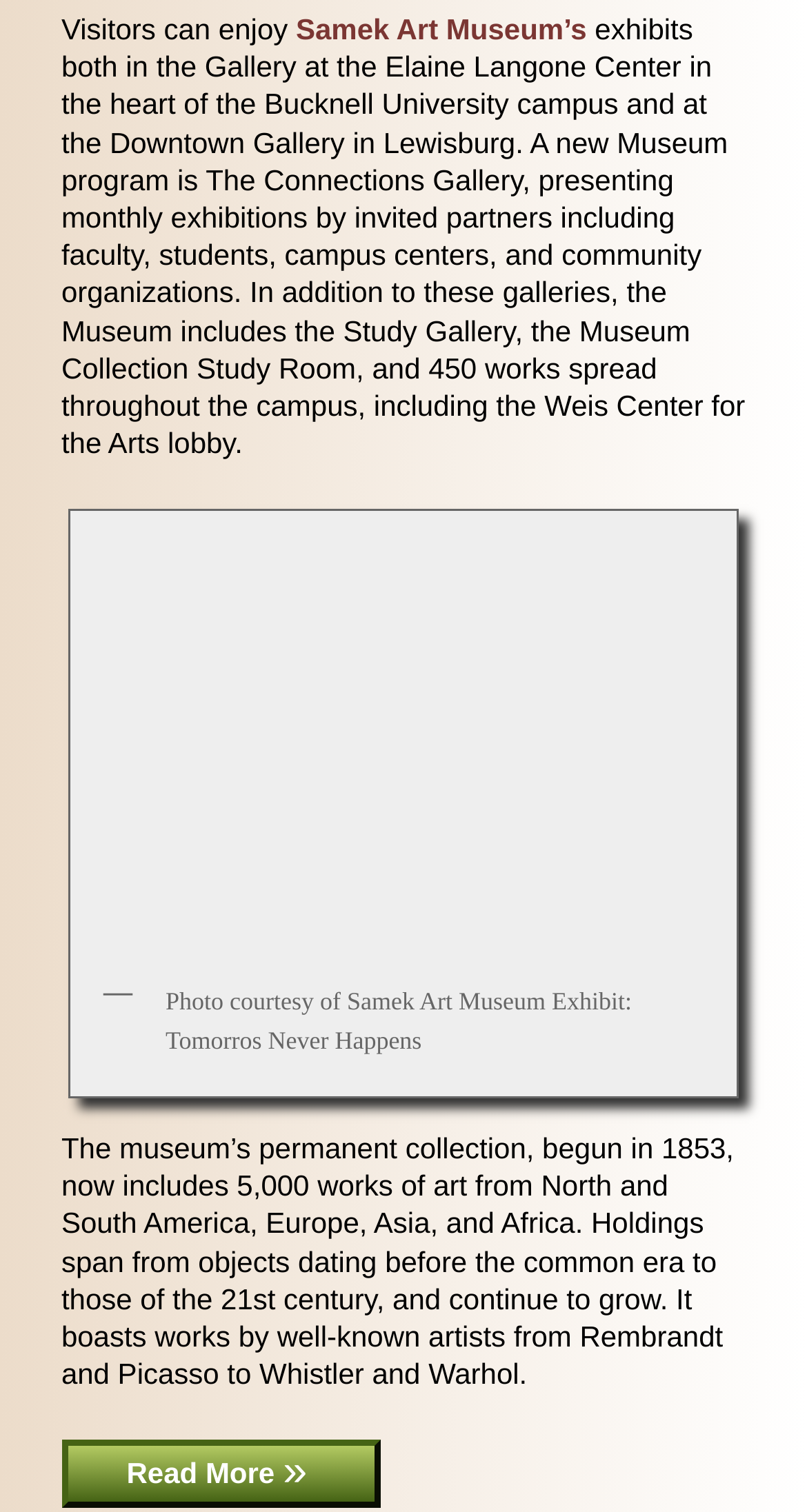Please determine the bounding box coordinates, formatted as (top-left x, top-left y, bottom-right x, bottom-right y), with all values as floating point numbers between 0 and 1. Identify the bounding box of the region described as: Amenities

[0.0, 0.669, 1.0, 0.735]